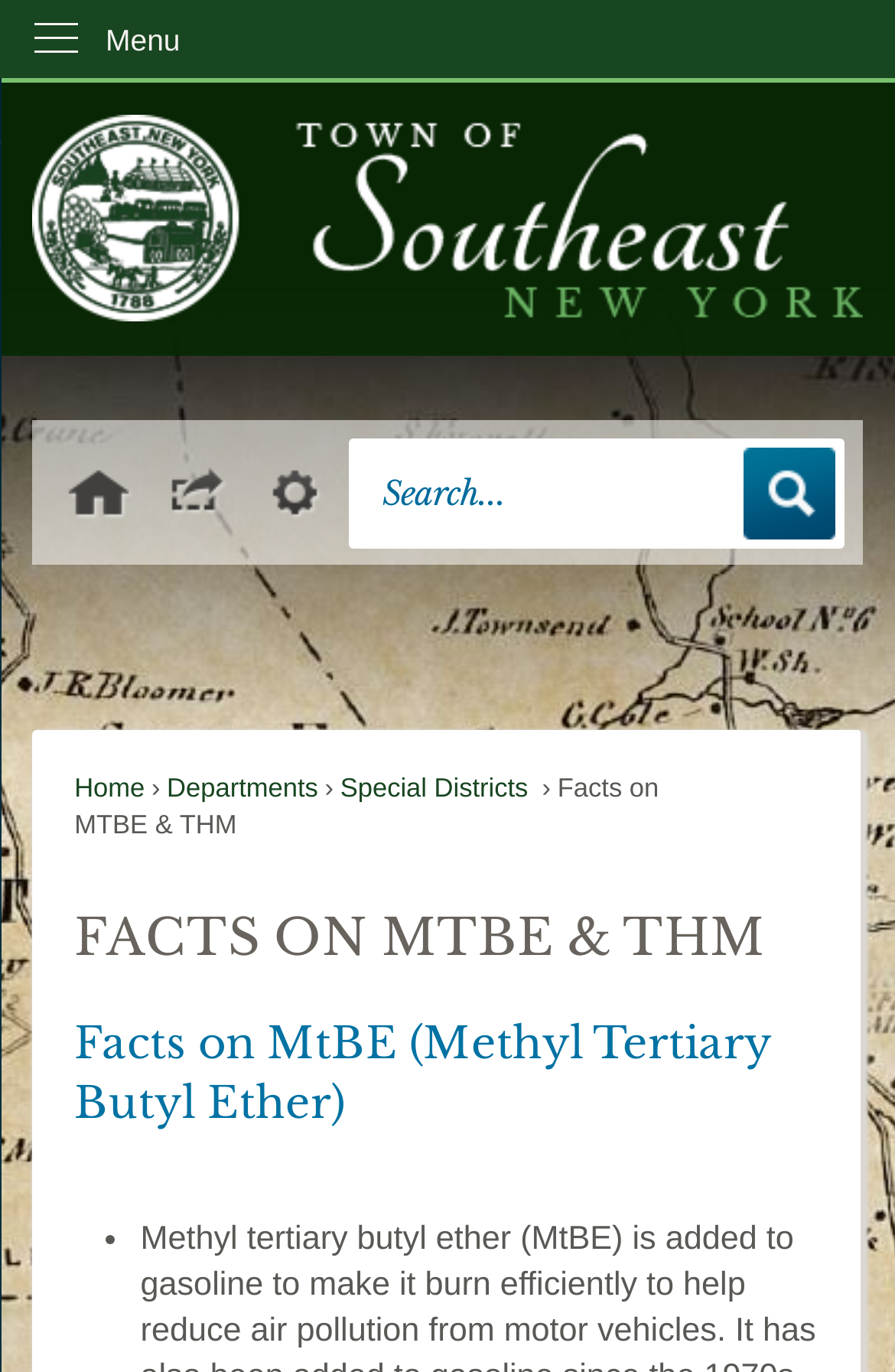Please identify the coordinates of the bounding box for the clickable region that will accomplish this instruction: "Open the menu".

[0.0, 0.0, 1.0, 0.057]